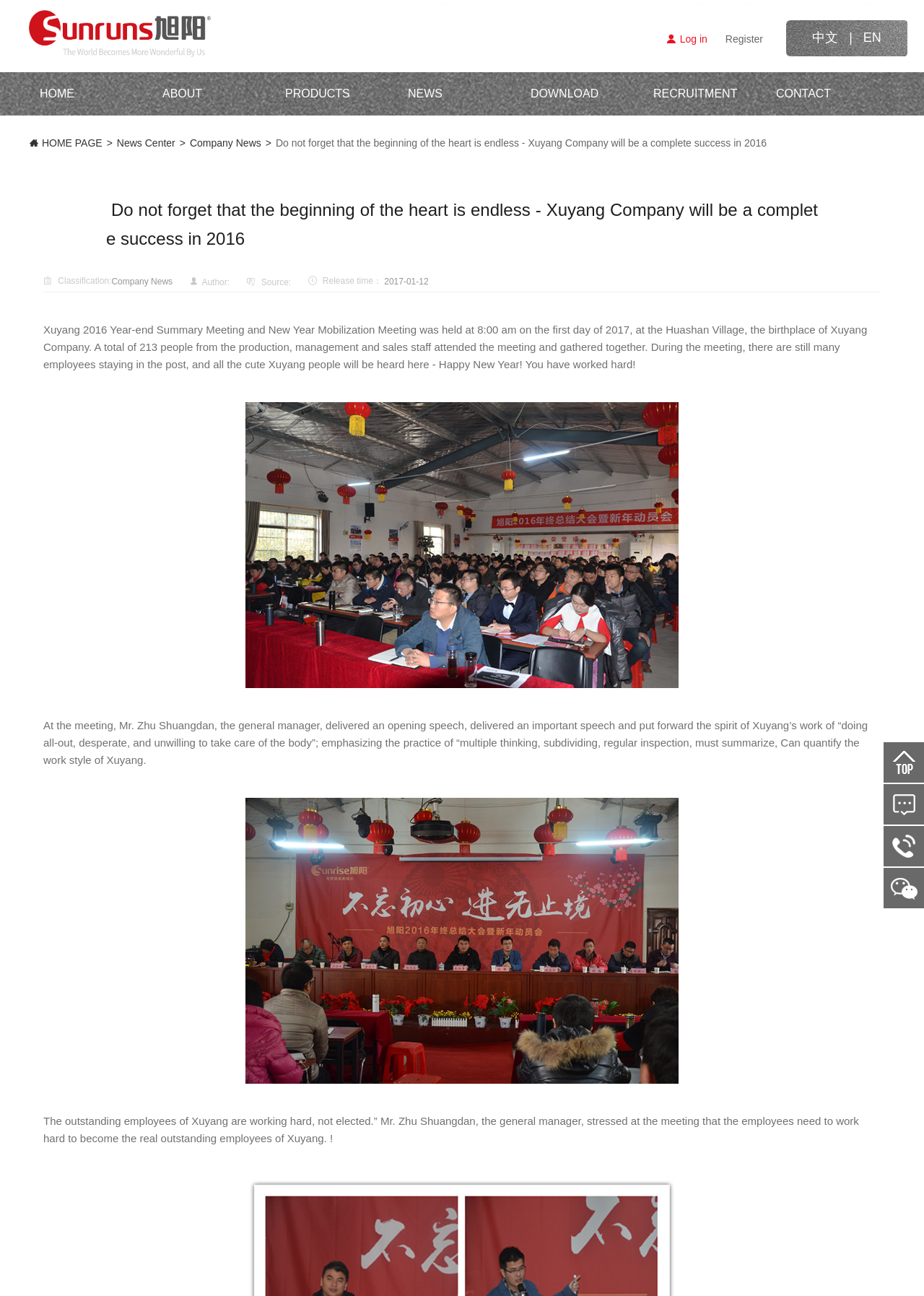Please give a succinct answer using a single word or phrase:
What is the location of the meeting?

Huashan Village